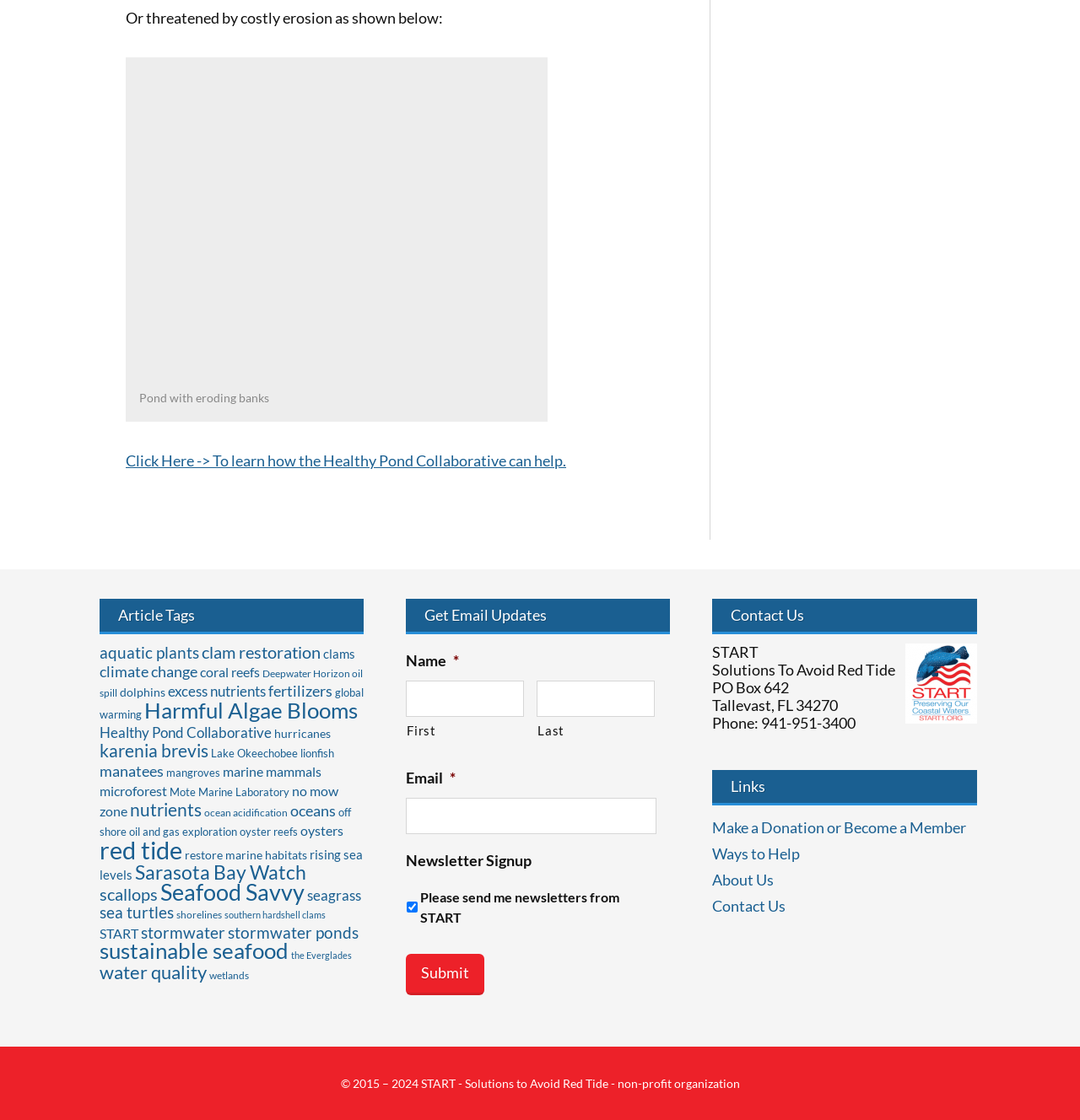Please identify the bounding box coordinates of the area that needs to be clicked to follow this instruction: "Click the link to learn how the Healthy Pond Collaborative can help".

[0.116, 0.403, 0.524, 0.419]